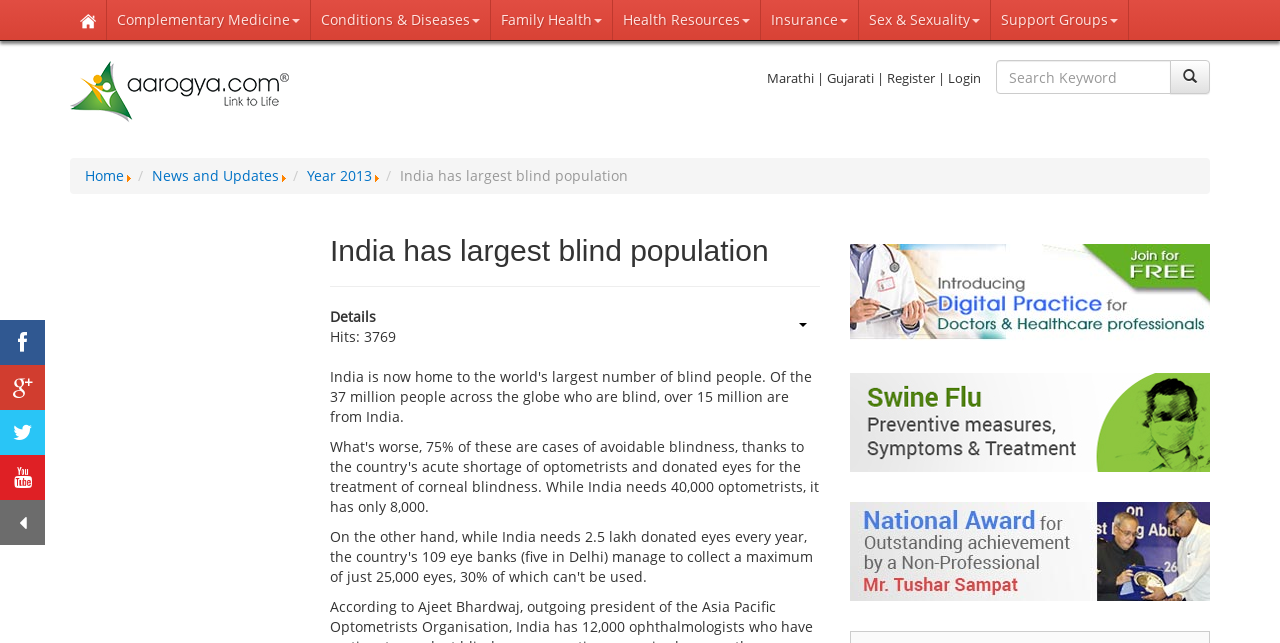Generate a comprehensive description of the webpage content.

The webpage is a comprehensive health portal, Aarogya.com, which provides information on various medical specialties and diseases. At the top left corner, there is a logo of Aarogya.com with a link to the homepage. Next to it, there are several links to different sections of the website, including Complementary Medicine, Conditions & Diseases, Family Health, Health Resources, Insurance, Sex & Sexuality, and Support Groups.

Below the top navigation bar, there is a search bar with a text box and a search button. On the left side of the page, there are several social media links represented by icons. The main content of the page is divided into several sections. The first section has a heading "India has largest blind population" and a brief description below it. This section also contains a link to more details.

Below this section, there are three news articles or updates with images, each with a link to more information. The articles are titled "Introducing Digital Practice for Doctors & Healthcare professionals", "Swine Flu", and "National Award for Outstanding achievement by a Non-Professional - Tushar Sampat". On the top right corner, there are links to register, login, and select language options, including Marathi and Gujarati.